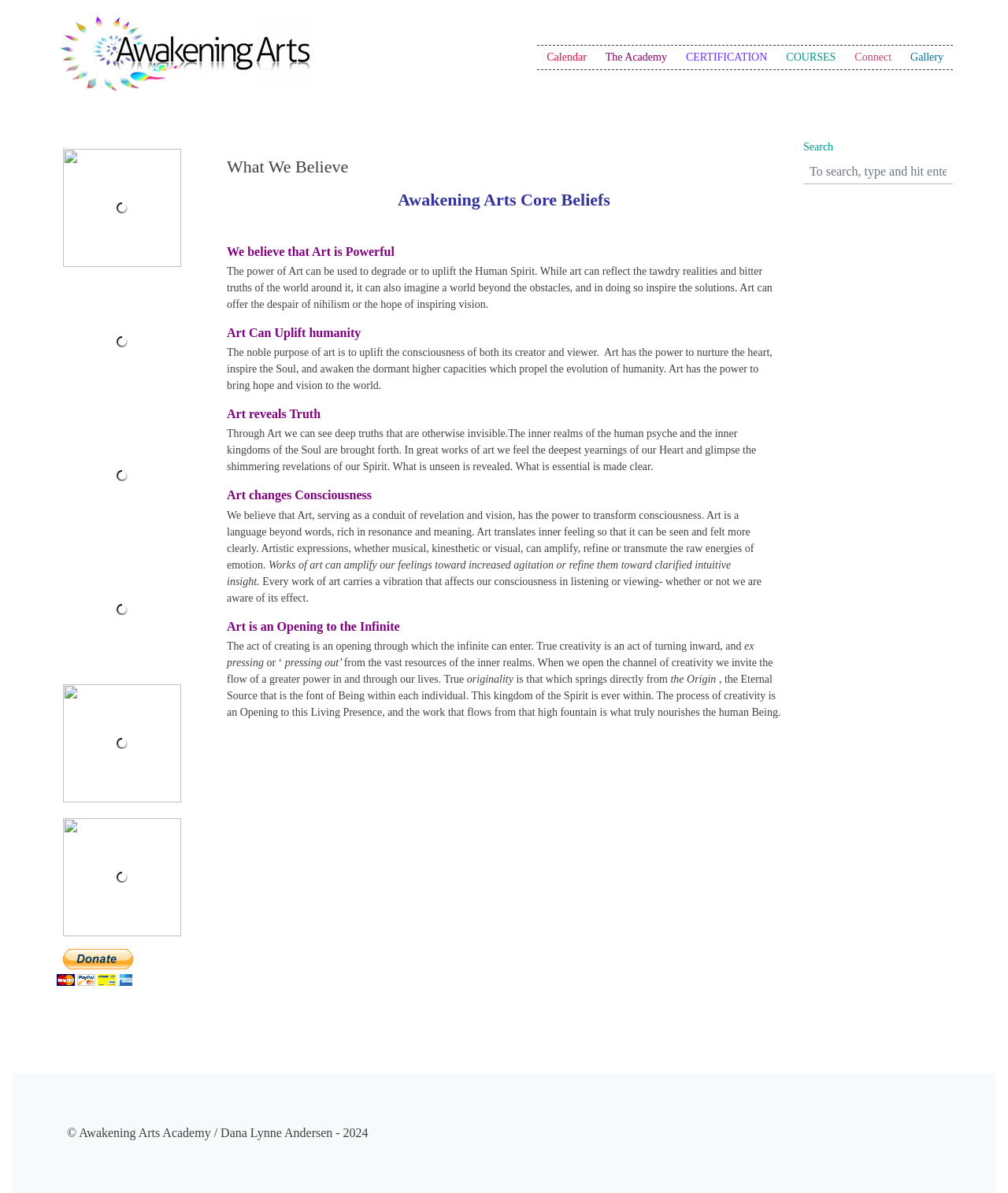Locate the primary headline on the webpage and provide its text.

What We Believe